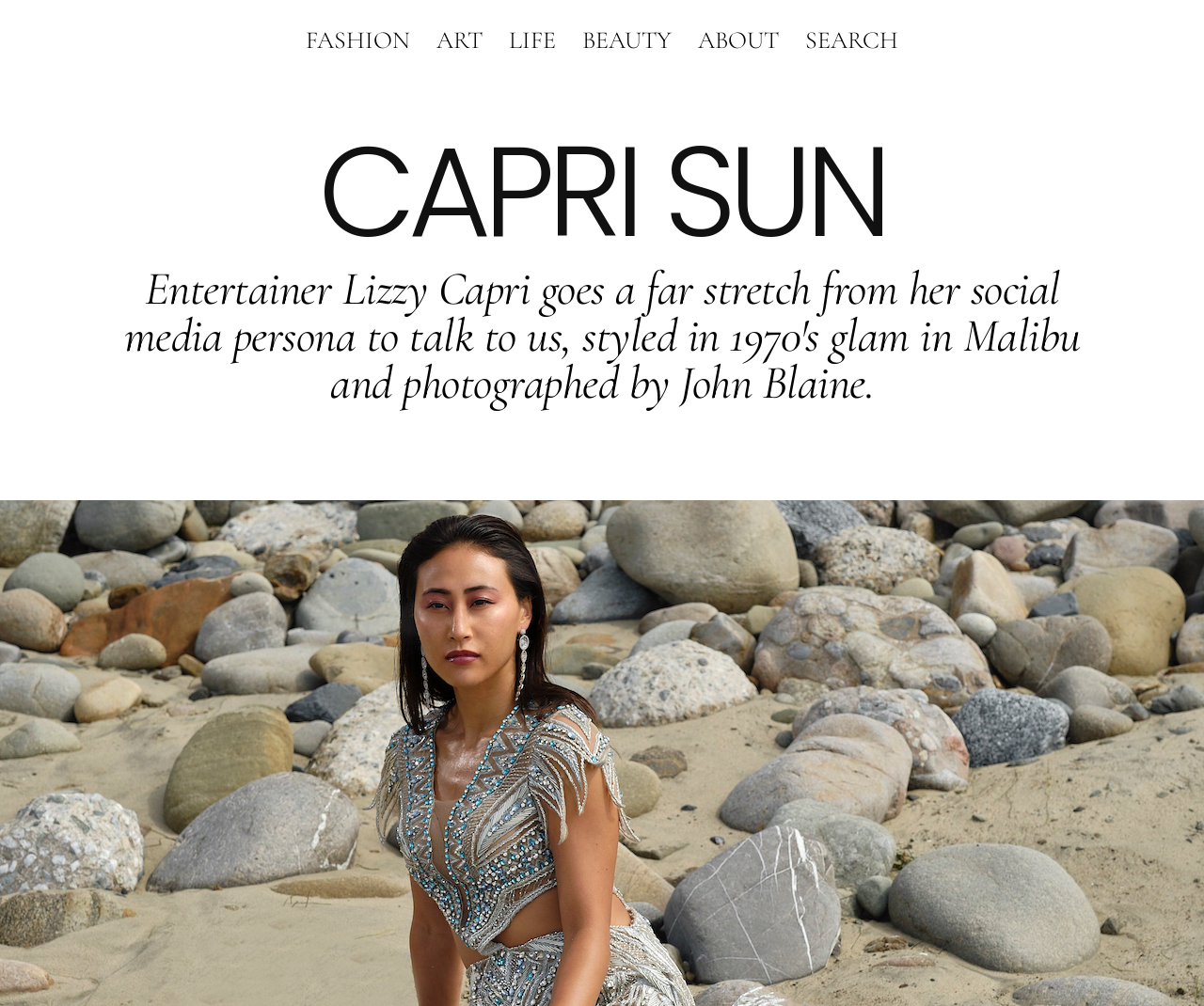Using the image as a reference, answer the following question in as much detail as possible:
How many links are there on the top navigation bar?

By counting the number of link elements at the top of the webpage, I found that there are six links, which are FASHION, ART, LIFE, BEAUTY, ABOUT, and SEARCH.